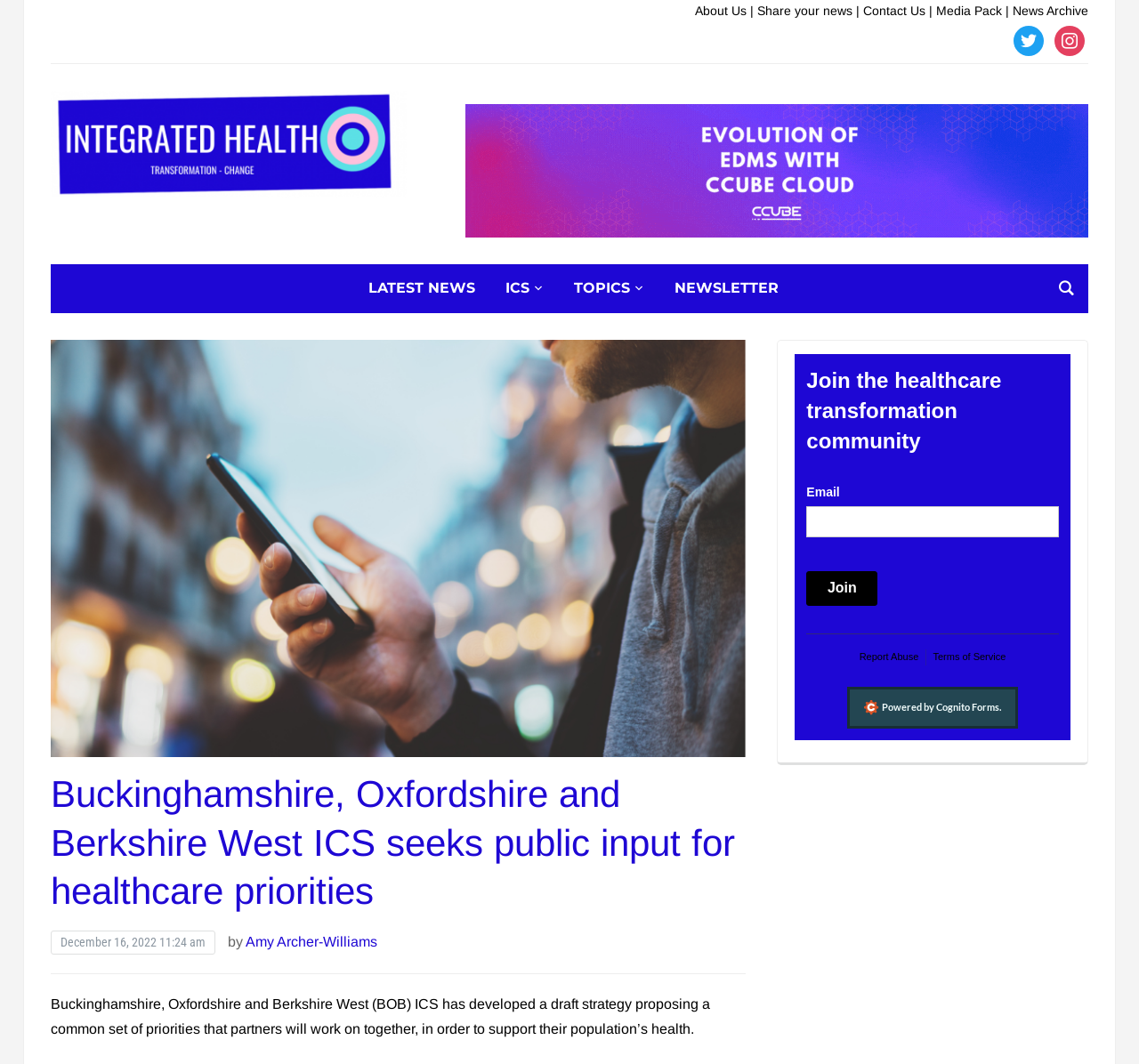What is the author of the news article?
Using the image as a reference, answer the question with a short word or phrase.

Amy Archer-Williams